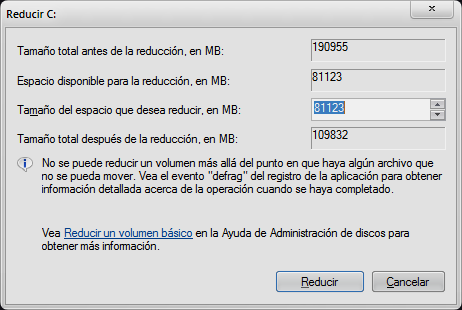Explain in detail what you see in the image.

The image depicts a dialogue box titled "Reducir C:" related to partition management on a Windows operating system. It provides detailed information about the resizing process for a specific disk volume, showing the following data:

- **Tamaño total antes de la reducción, en MB:** 190,955
- **Espacio disponible para la reducción, en MB:** 81,123
- **Tamaño del espacio que desea reducir, en MB:** 81,123
- **Tamaño total después de la reducción, en MB:** 109,832

The window includes a message indicating that the volume cannot be reduced beyond a certain point if there are files that cannot be moved, suggesting that users check the event log for detailed information about the operation once completed. Additionally, there are options to either "Reducir" (Shrink) or "Cancelar."

This graphical interface is a crucial tool for users looking to manage their disk partitions effectively, particularly in preparing space for new operating systems like Linux.